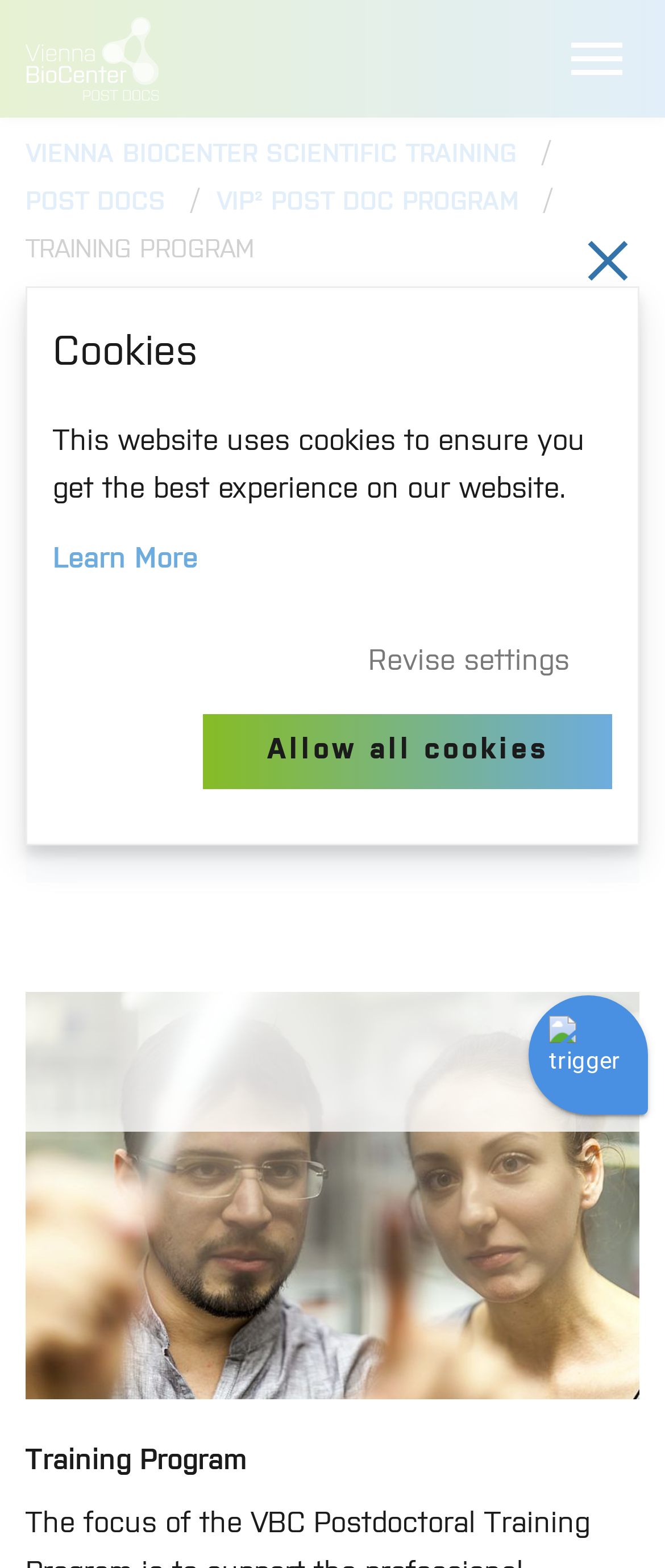Please predict the bounding box coordinates (top-left x, top-left y, bottom-right x, bottom-right y) for the UI element in the screenshot that fits the description: Training Program

[0.077, 0.443, 0.444, 0.461]